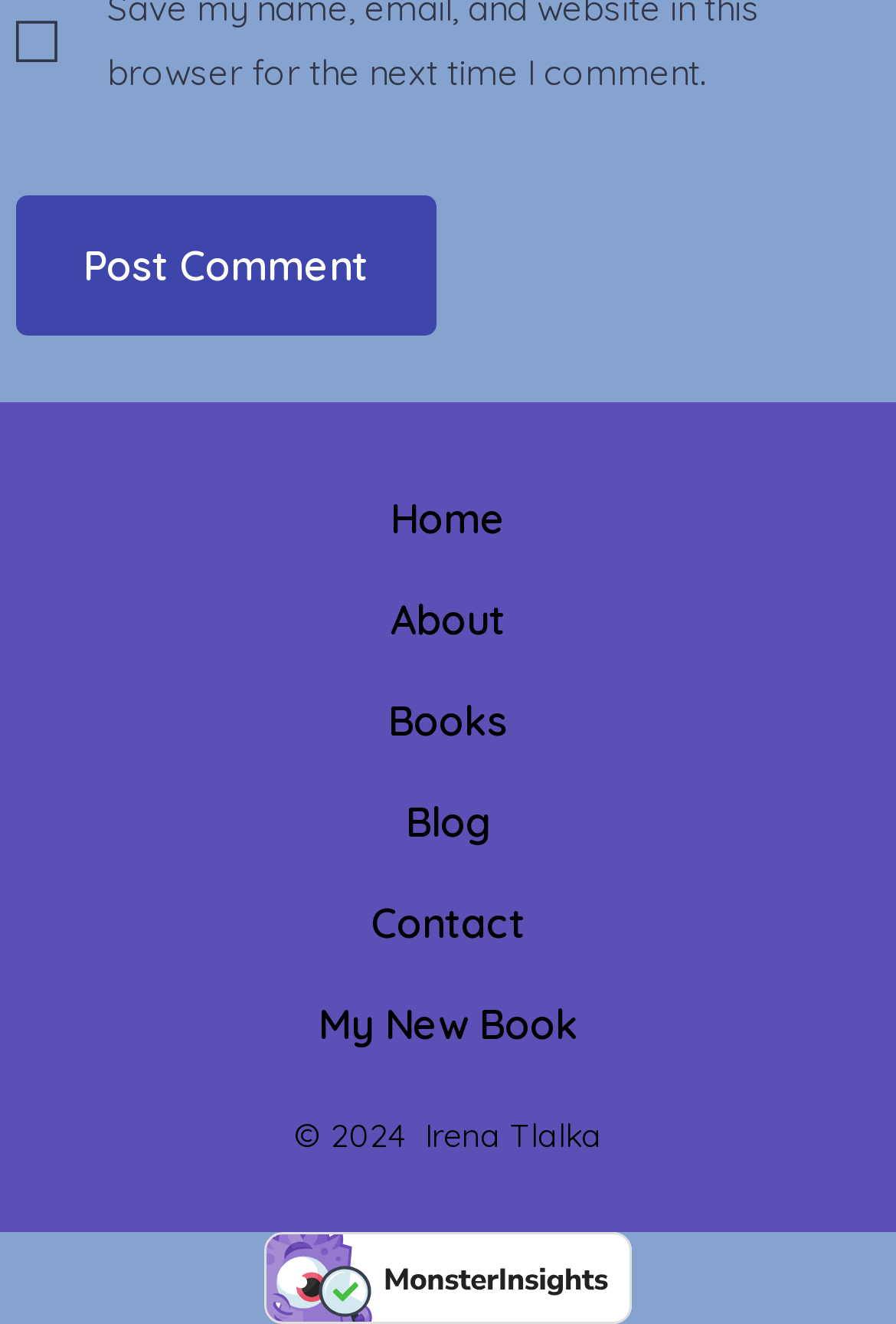Provide a one-word or one-phrase answer to the question:
How many menu items are in the footer?

6